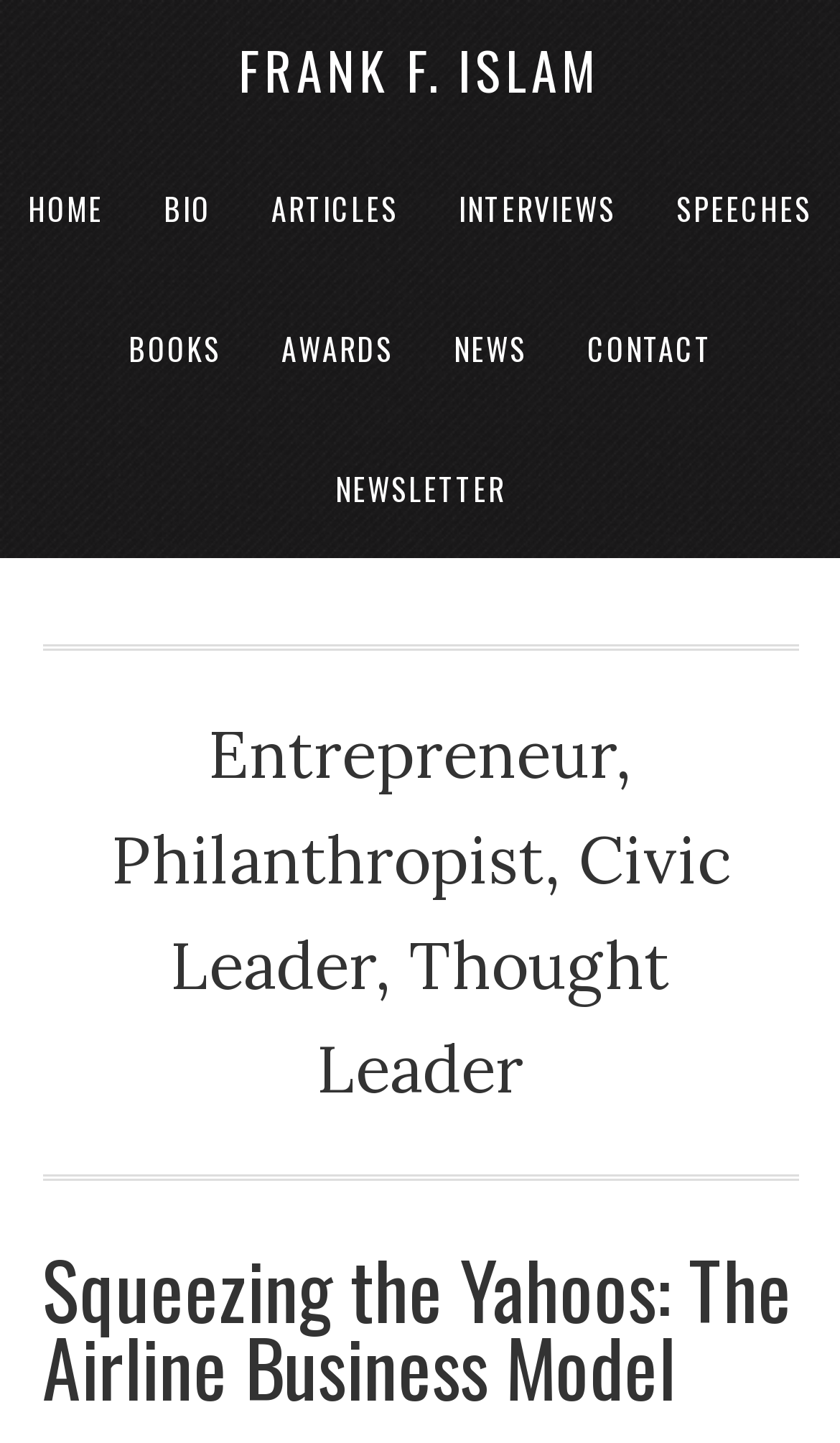Determine the main heading text of the webpage.

Squeezing the Yahoos: The Airline Business Model